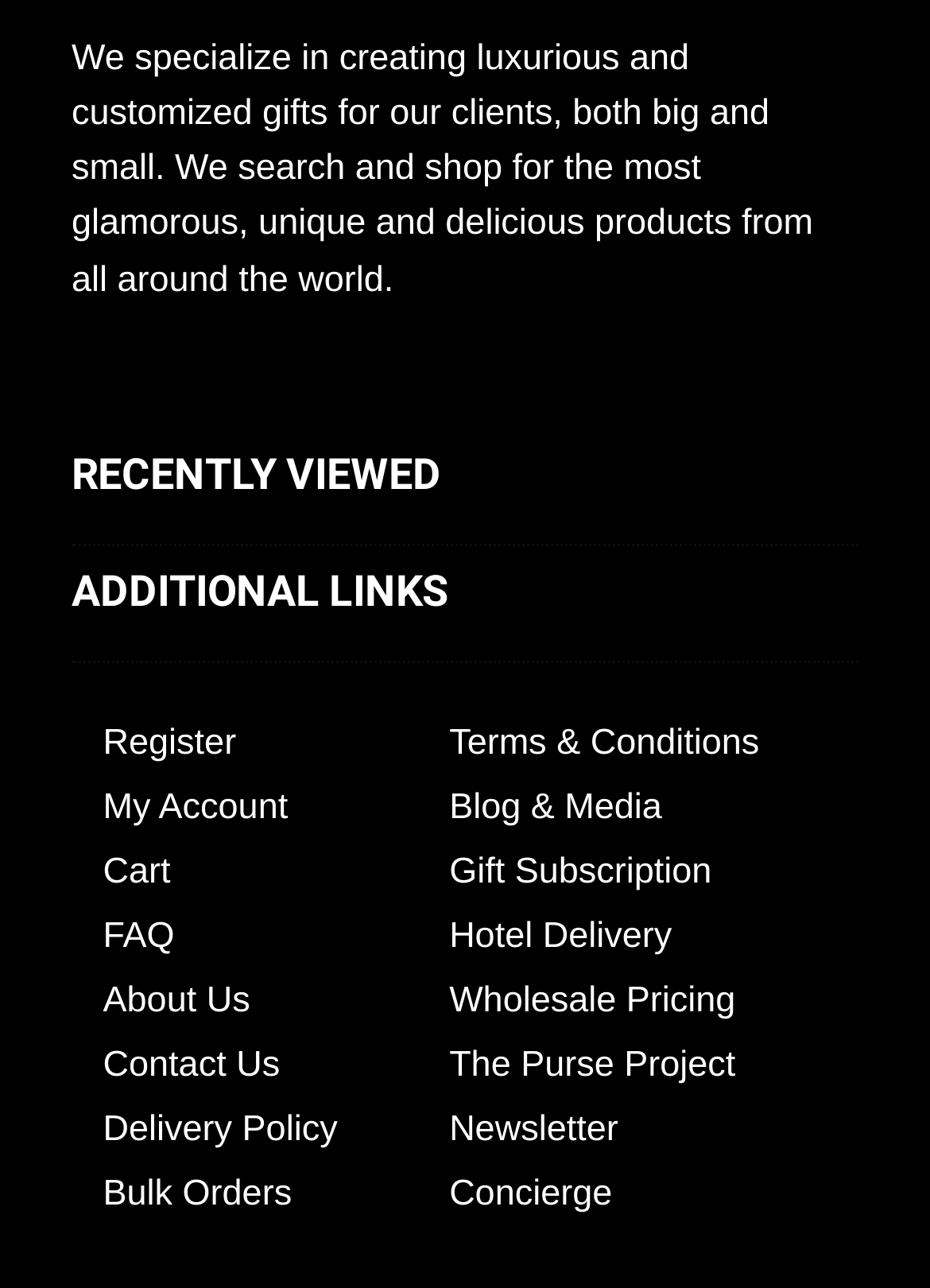Show the bounding box coordinates for the HTML element described as: "Delivery Policy".

[0.111, 0.861, 0.363, 0.893]